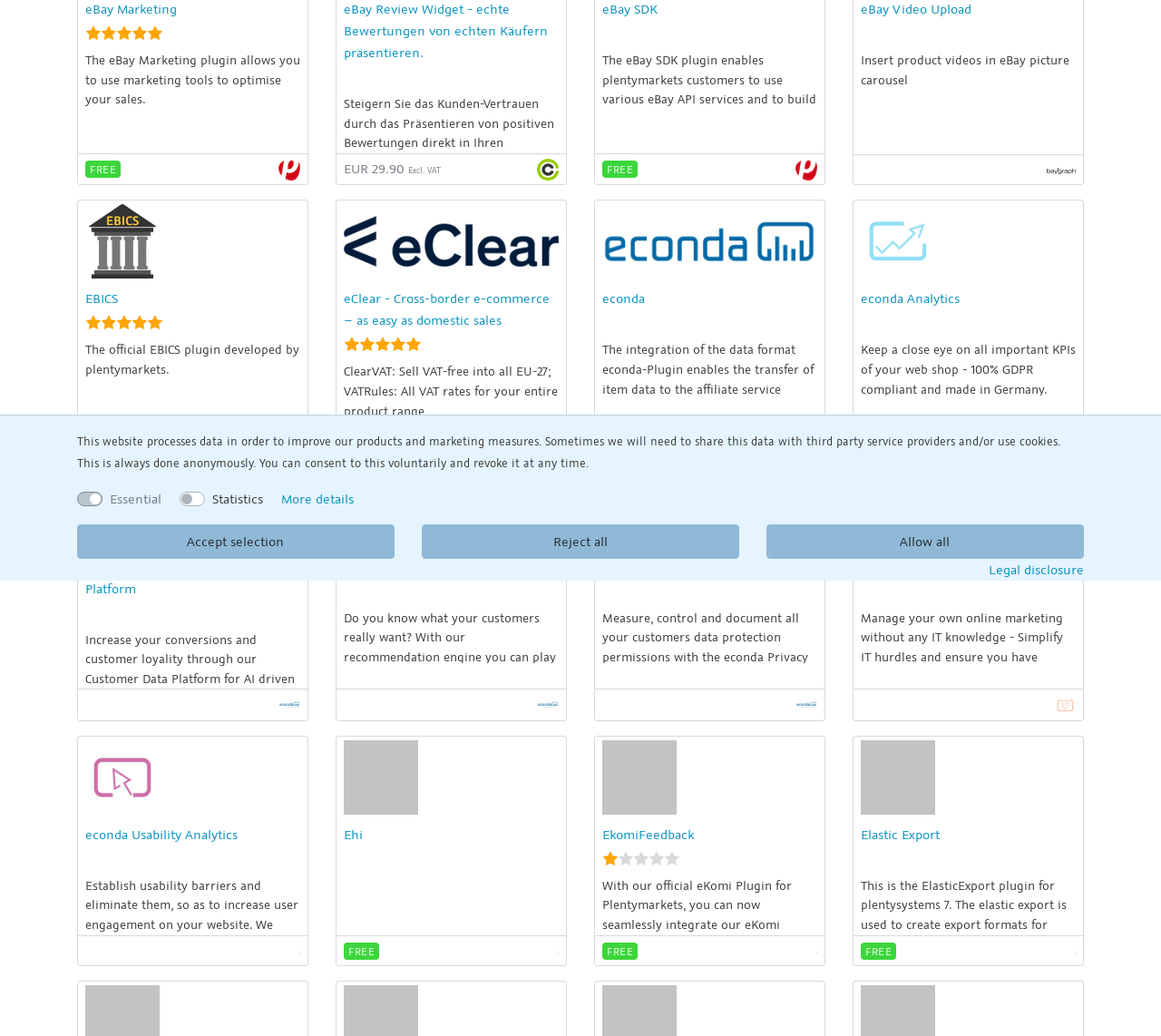From the element description: "alt="EBICS"", extract the bounding box coordinates of the UI element. The coordinates should be expressed as four float numbers between 0 and 1, in the order [left, top, right, bottom].

[0.073, 0.223, 0.138, 0.24]